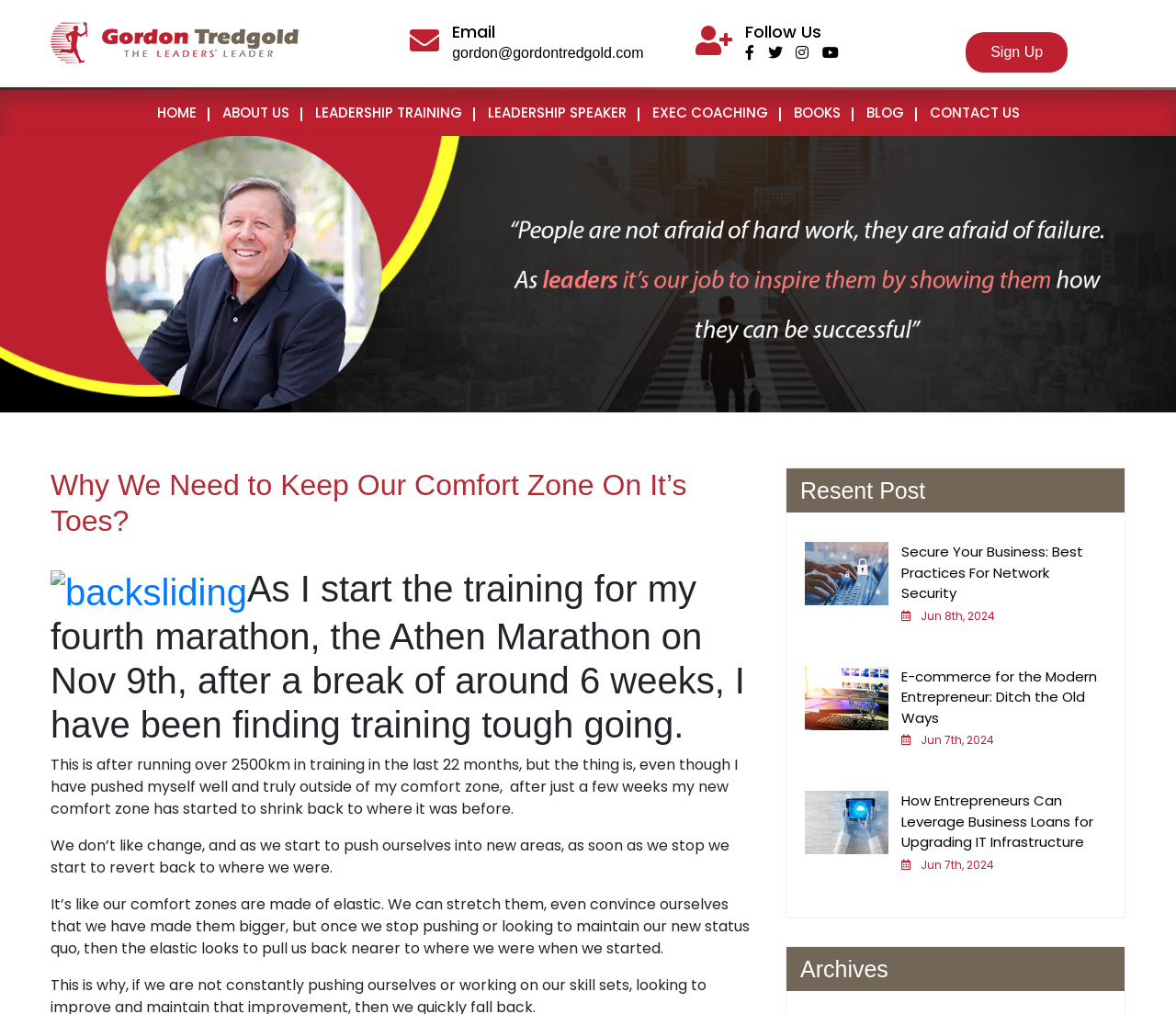What is the topic of the blog post?
Examine the image and provide an in-depth answer to the question.

The topic of the blog post is inferred from the headings and text content of the webpage, which discusses the concept of comfort zone and how it can shrink back to its original state if not maintained.